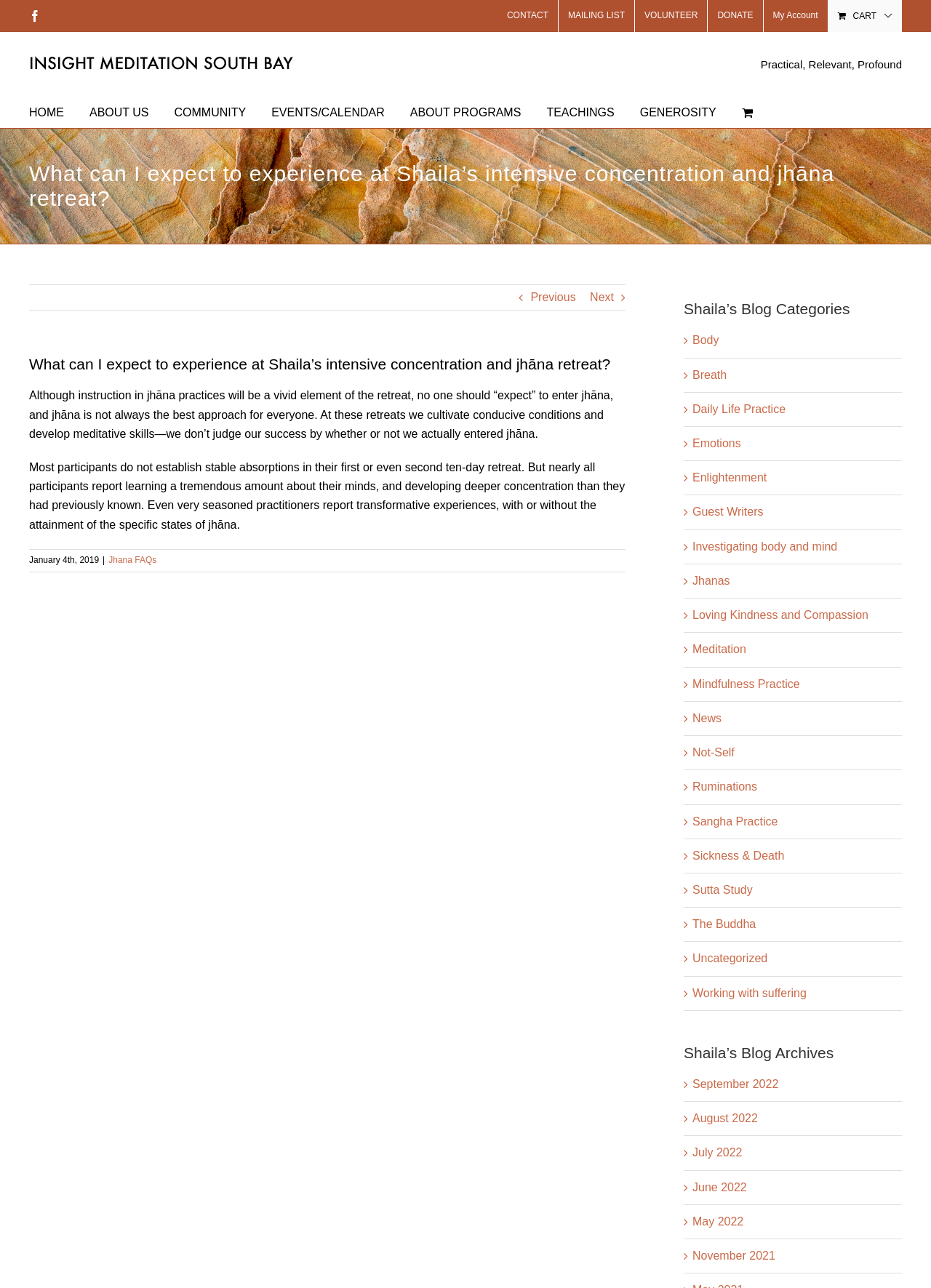Show the bounding box coordinates for the HTML element as described: "Uncategorized".

[0.744, 0.737, 0.961, 0.752]